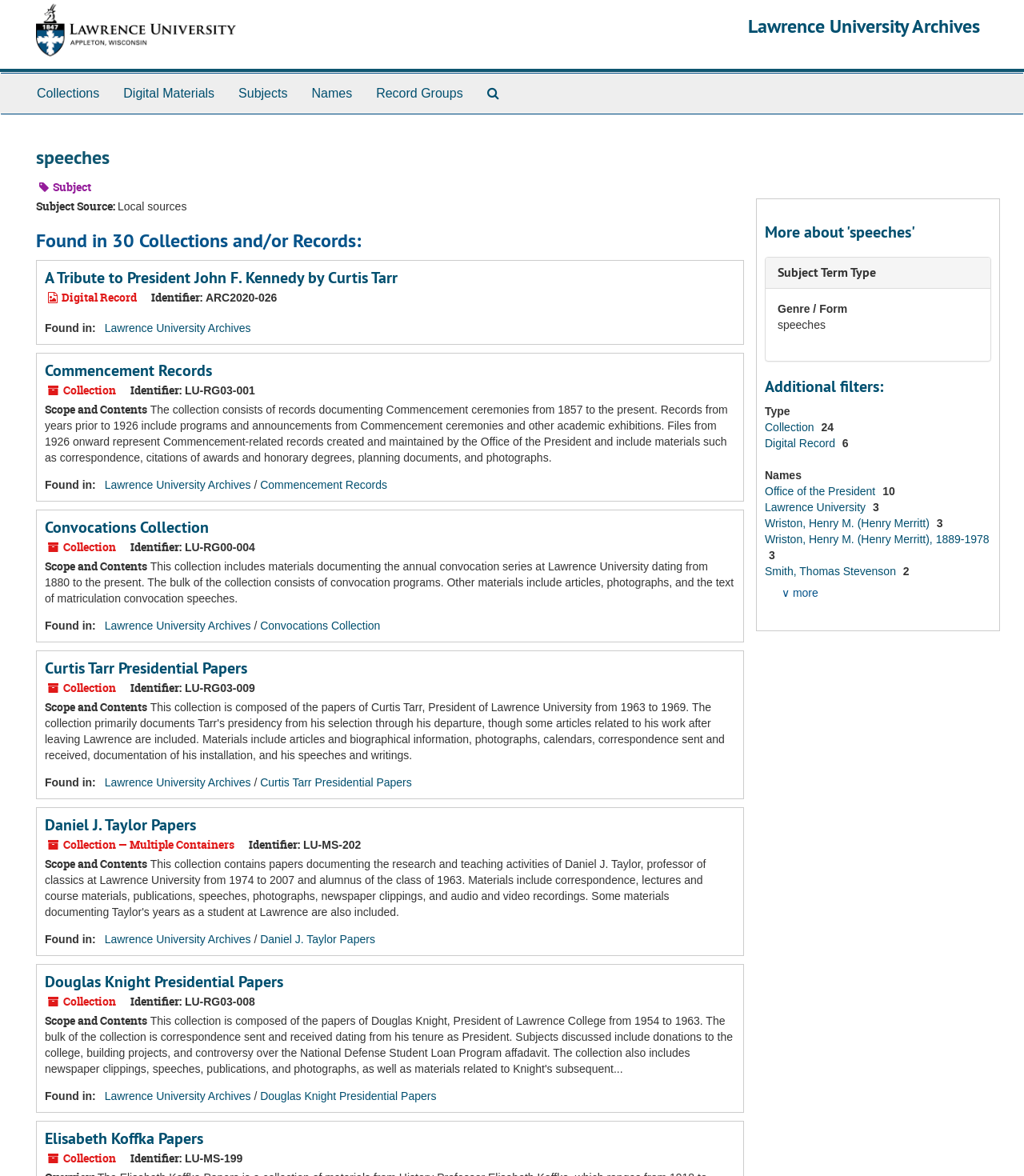Please determine the bounding box coordinates for the UI element described here. Use the format (top-left x, top-left y, bottom-right x, bottom-right y) with values bounded between 0 and 1: Signup

None